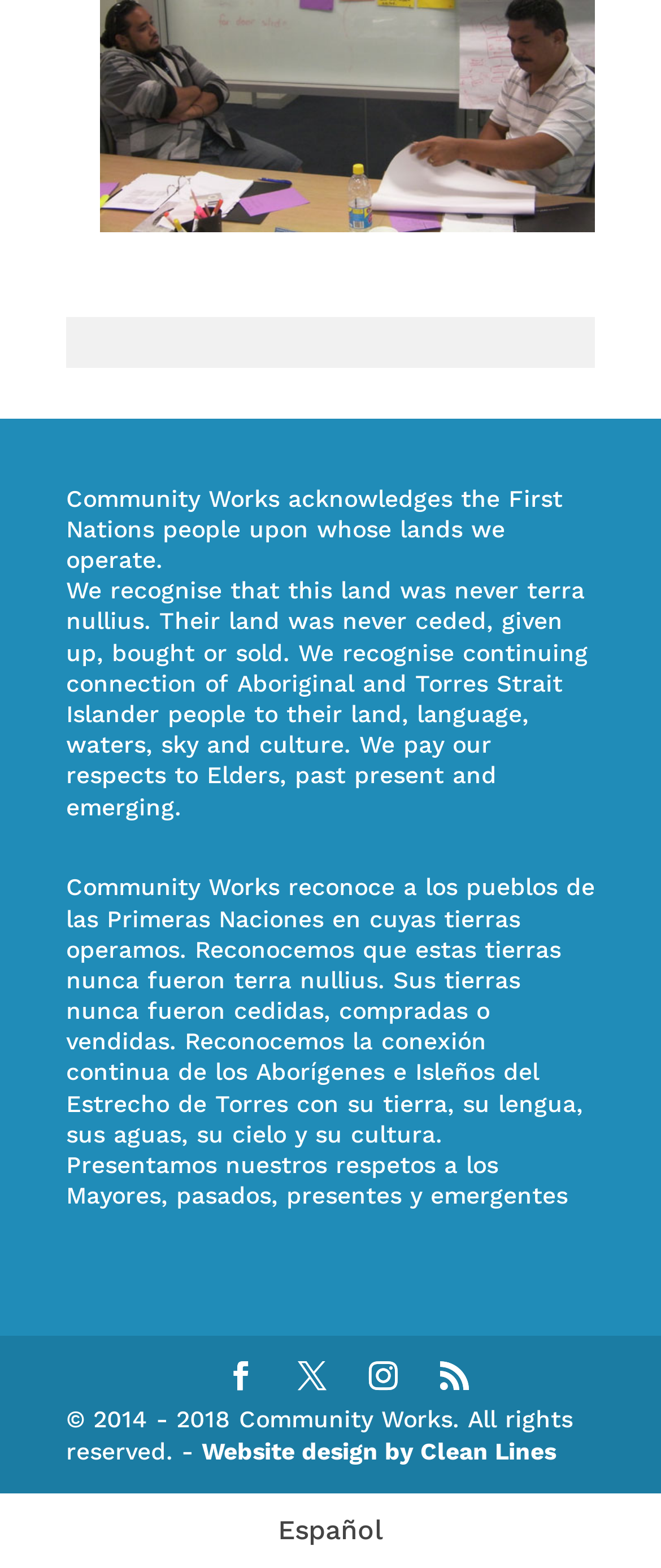Determine the bounding box of the UI component based on this description: "Website design by Clean Lines". The bounding box coordinates should be four float values between 0 and 1, i.e., [left, top, right, bottom].

[0.305, 0.917, 0.841, 0.934]